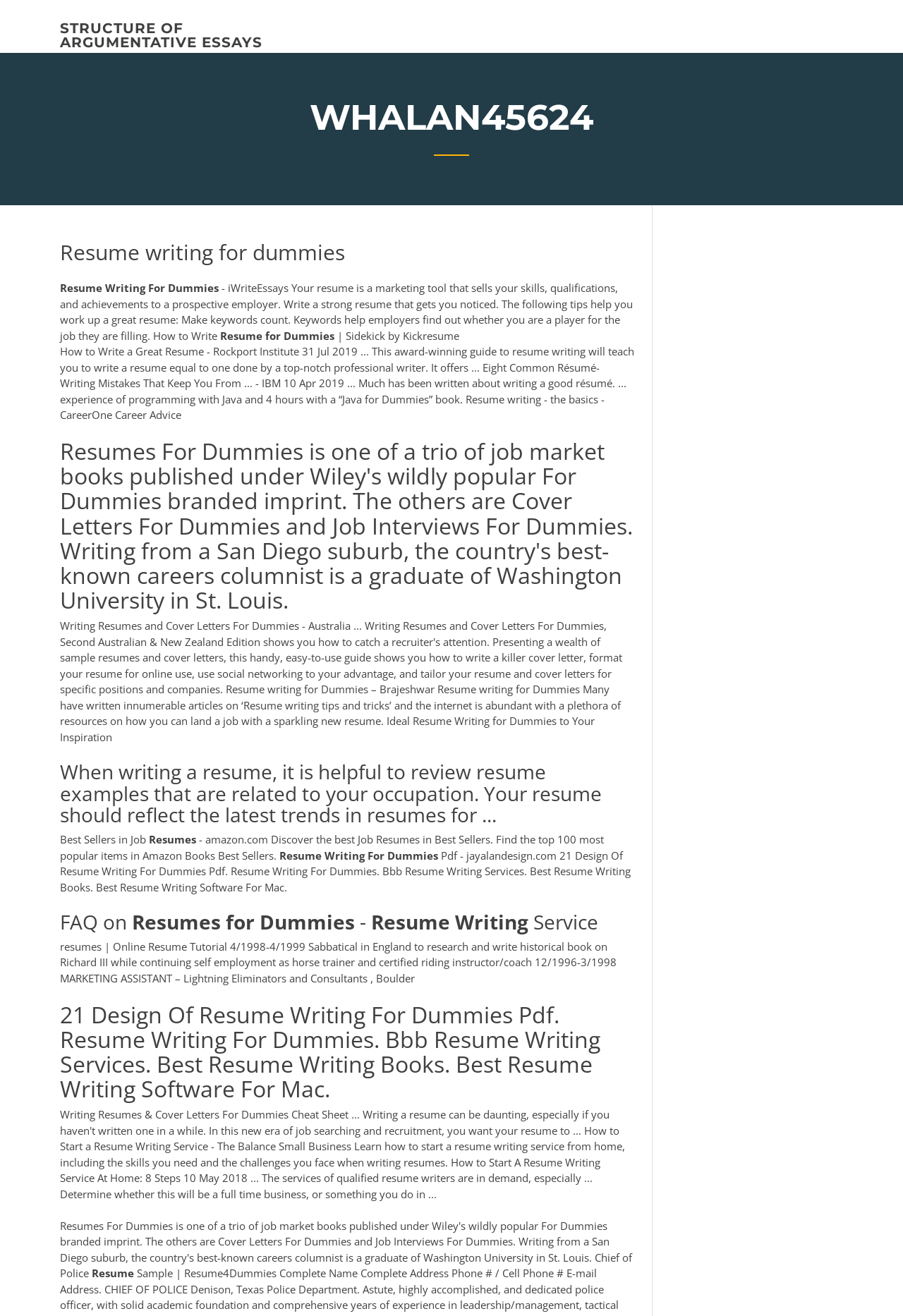Summarize the contents and layout of the webpage in detail.

The webpage is about resume writing, specifically focused on the topic "Resume writing for dummies". At the top, there is a link to "STRUCTURE OF ARGUMENTATIVE ESSAYS". Below it, there is a heading "WHALAN45624" which contains several subheadings and text elements. 

The main content starts with a heading "Resume writing for dummies" followed by a brief description of a resume as a marketing tool. There are several paragraphs of text providing tips on how to write a strong resume, including the importance of keywords. 

On the left side, there are multiple headings and text blocks discussing various aspects of resume writing, such as how to write a great resume, common mistakes to avoid, and the basics of resume writing. Some of these sections appear to be excerpts from books or articles, including "Resumes For Dummies" and "How to Write a Great Resume - Rockport Institute". 

Further down, there are more headings and text blocks, including a section on best-selling job resumes on Amazon, and a FAQ section on resumes for dummies. The page also includes a section with a personal resume example, detailing work experience and skills.